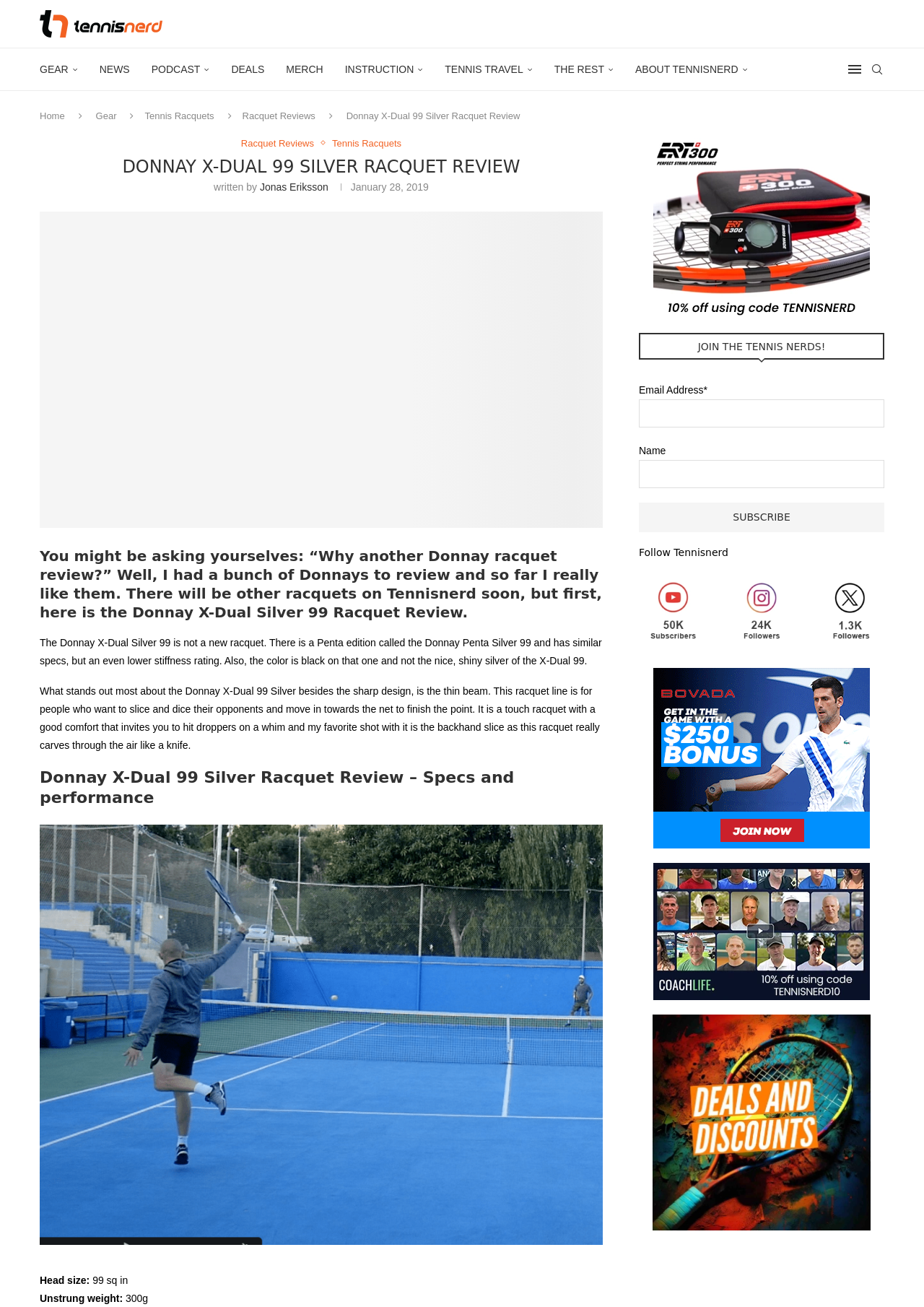Determine the bounding box coordinates of the region to click in order to accomplish the following instruction: "Follow Tennisnerd on Twitter". Provide the coordinates as four float numbers between 0 and 1, specifically [left, top, right, bottom].

[0.883, 0.438, 0.957, 0.492]